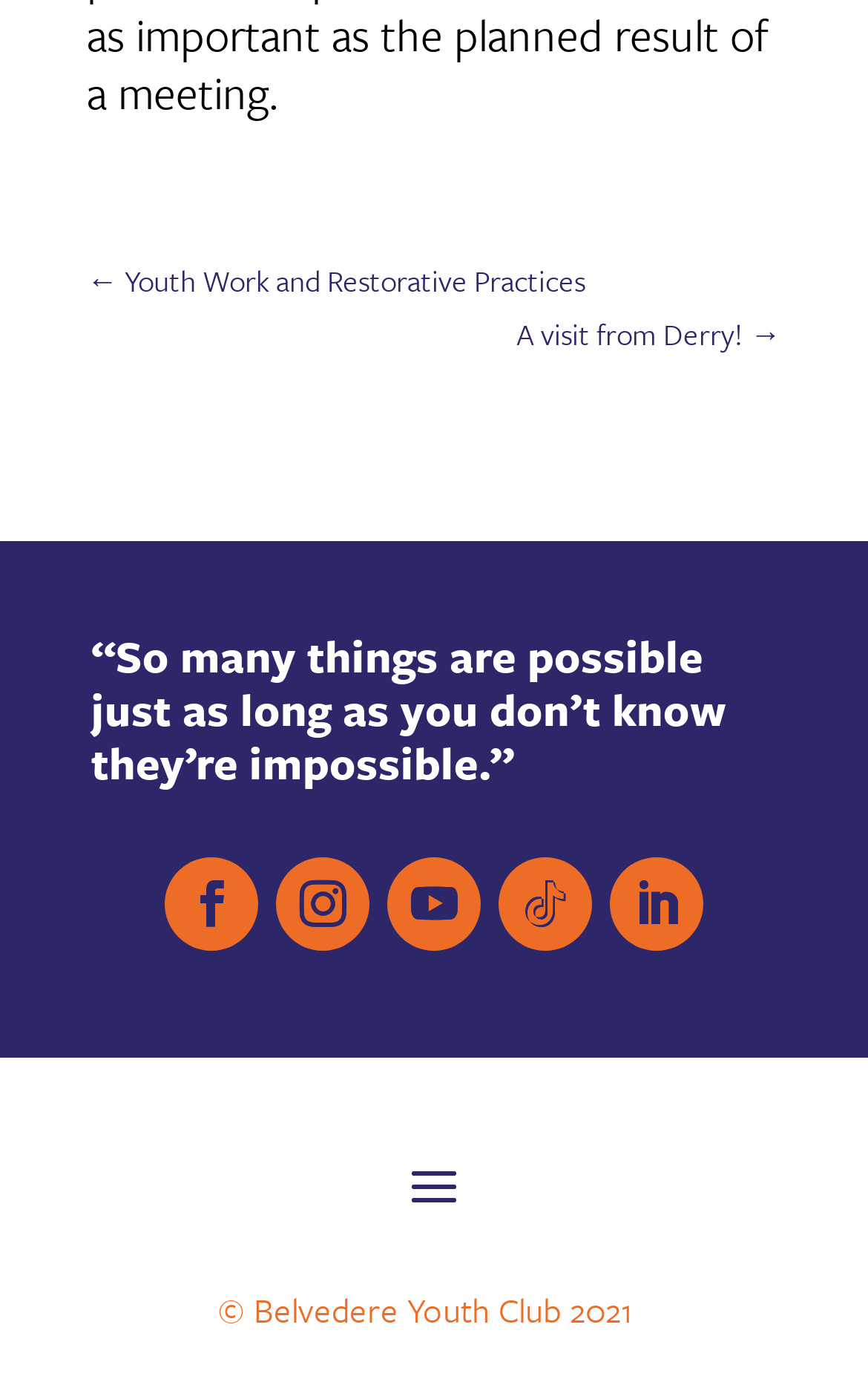What is the quote mentioned on the webpage?
Please provide a single word or phrase based on the screenshot.

“So many things are possible just as long as you don’t know they’re impossible.”